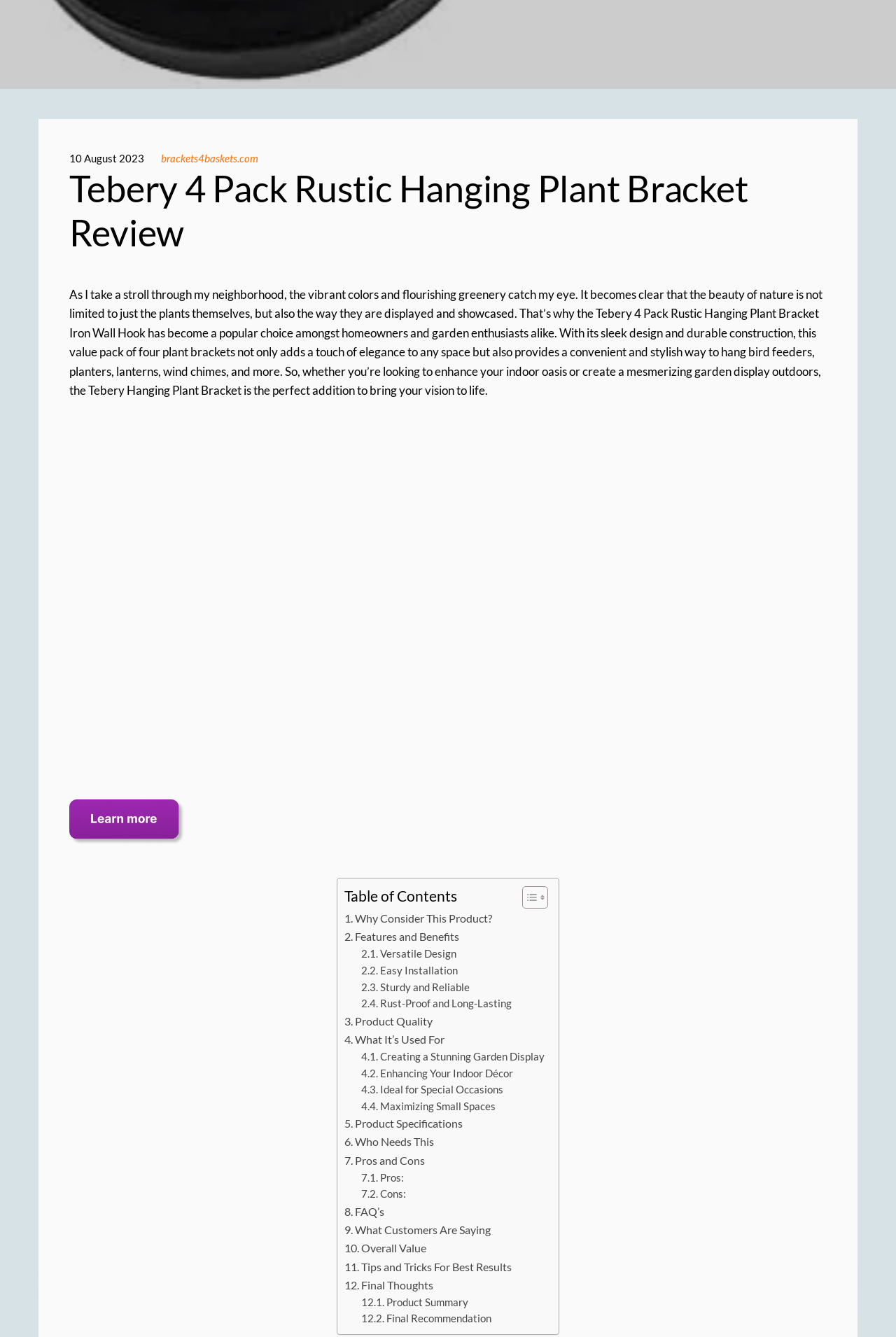Locate the bounding box coordinates of the element you need to click to accomplish the task described by this instruction: "Click the link to see the product in detail".

[0.077, 0.631, 0.206, 0.642]